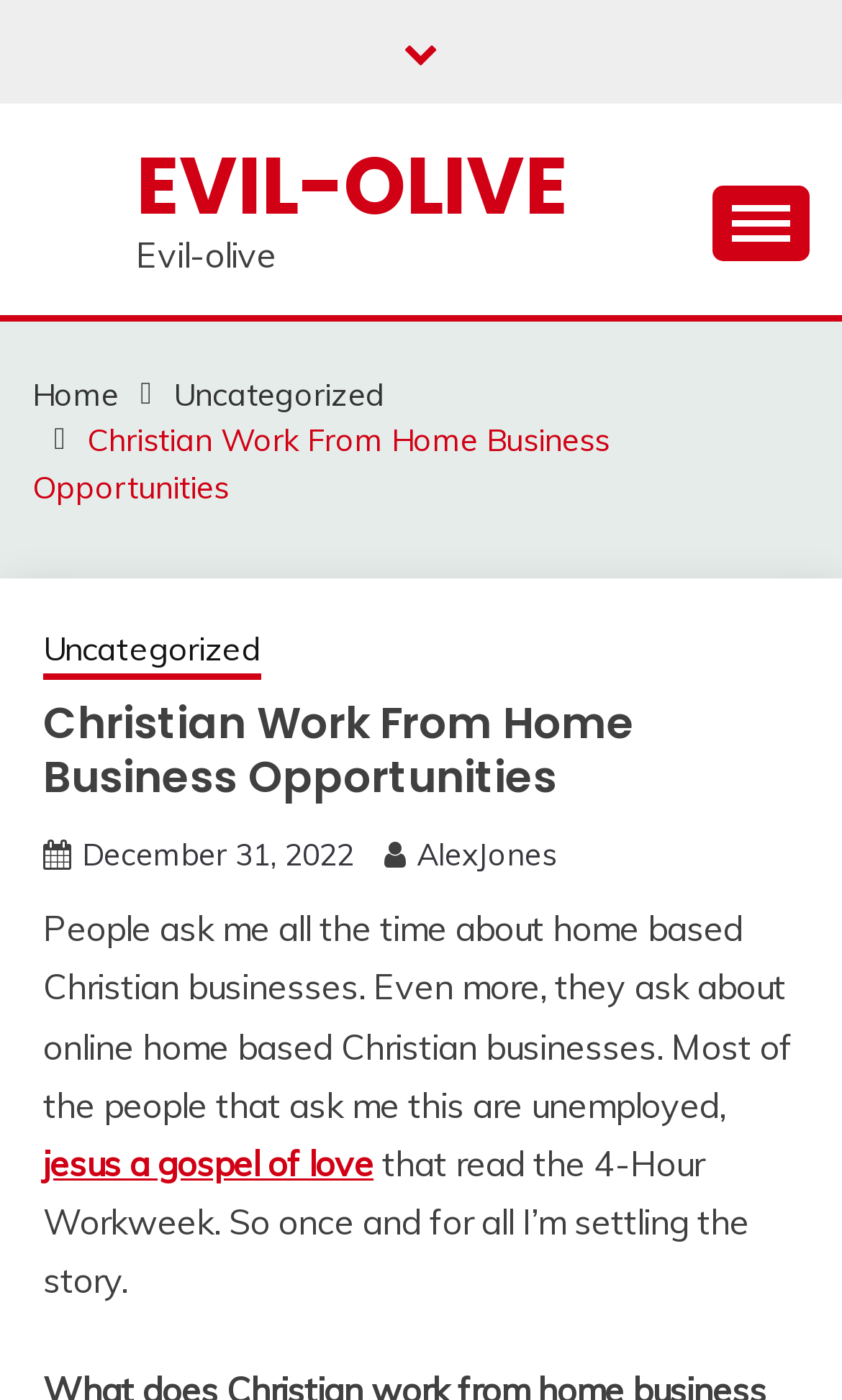Locate the bounding box coordinates of the element that needs to be clicked to carry out the instruction: "Learn more about the 12th Annual Gig Harbor Beer Festival". The coordinates should be given as four float numbers ranging from 0 to 1, i.e., [left, top, right, bottom].

None